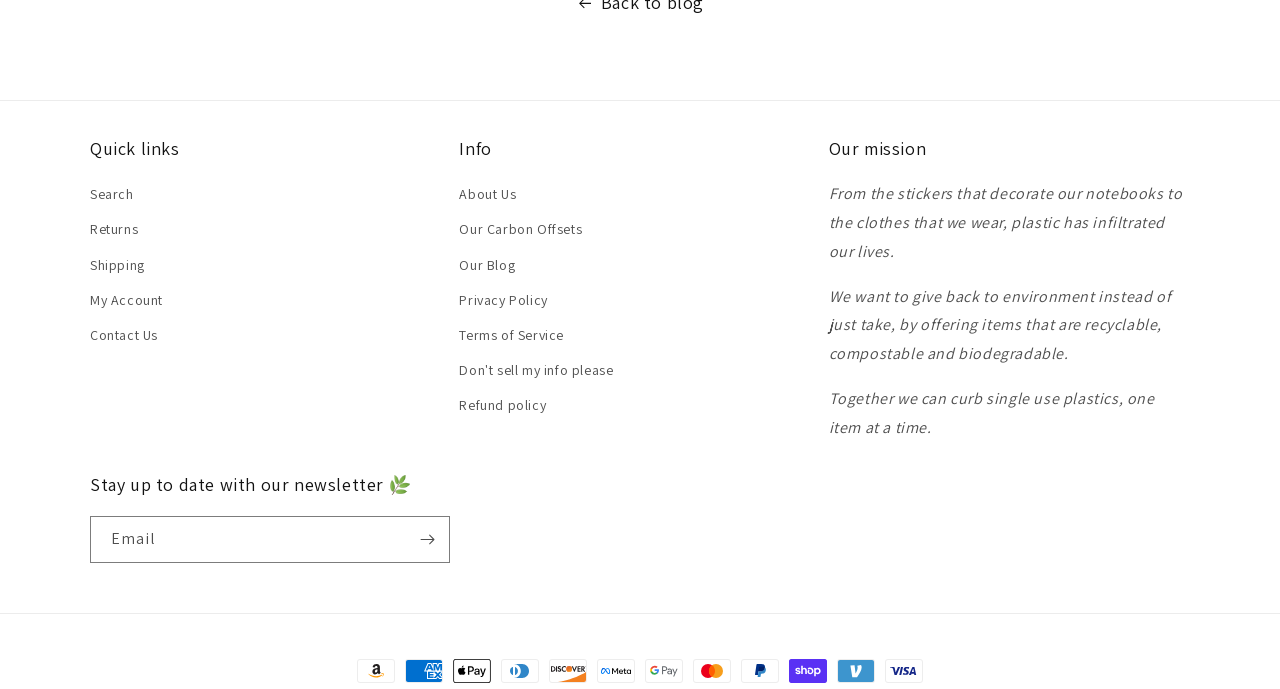Please identify the bounding box coordinates of the region to click in order to complete the given instruction: "View refund policy". The coordinates should be four float numbers between 0 and 1, i.e., [left, top, right, bottom].

[0.359, 0.564, 0.427, 0.615]